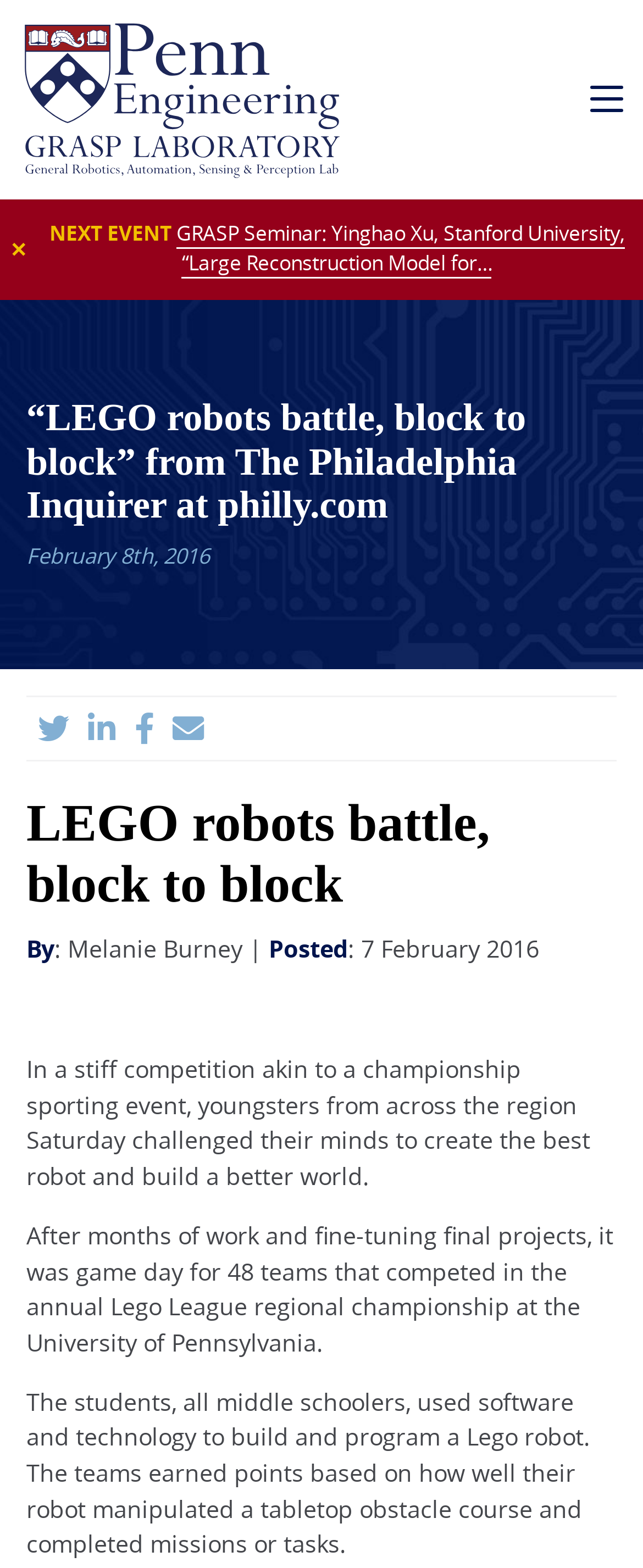Describe all the significant parts and information present on the webpage.

This webpage appears to be an article from The Philadelphia Inquirer at philly.com, specifically from the GRASP Lab. At the top right corner, there is a mobile navigation button. Below it, on the left side, there is a link to the Penn Engineering GRASP Laboratory, accompanied by an image with the same name.

To the right of the image, there is a link with a "✕" symbol. Above the main content, there is a "NEXT EVENT" label, followed by a link to a GRASP Seminar event. The main article title, "“LEGO robots battle, block to block” from The Philadelphia Inquirer at philly.com", is displayed prominently, with the date "February 8th, 2016" below it.

The article is written by Melanie Burney and was posted on 7 February 2016. The content of the article describes a Lego robot competition where middle schoolers used software and technology to build and program robots, which then competed in a tabletop obstacle course. The article consists of three paragraphs, with the first paragraph describing the competition, the second paragraph explaining the event, and the third paragraph detailing how the teams earned points.

There are also four social media links, represented by icons, placed horizontally below the article title.